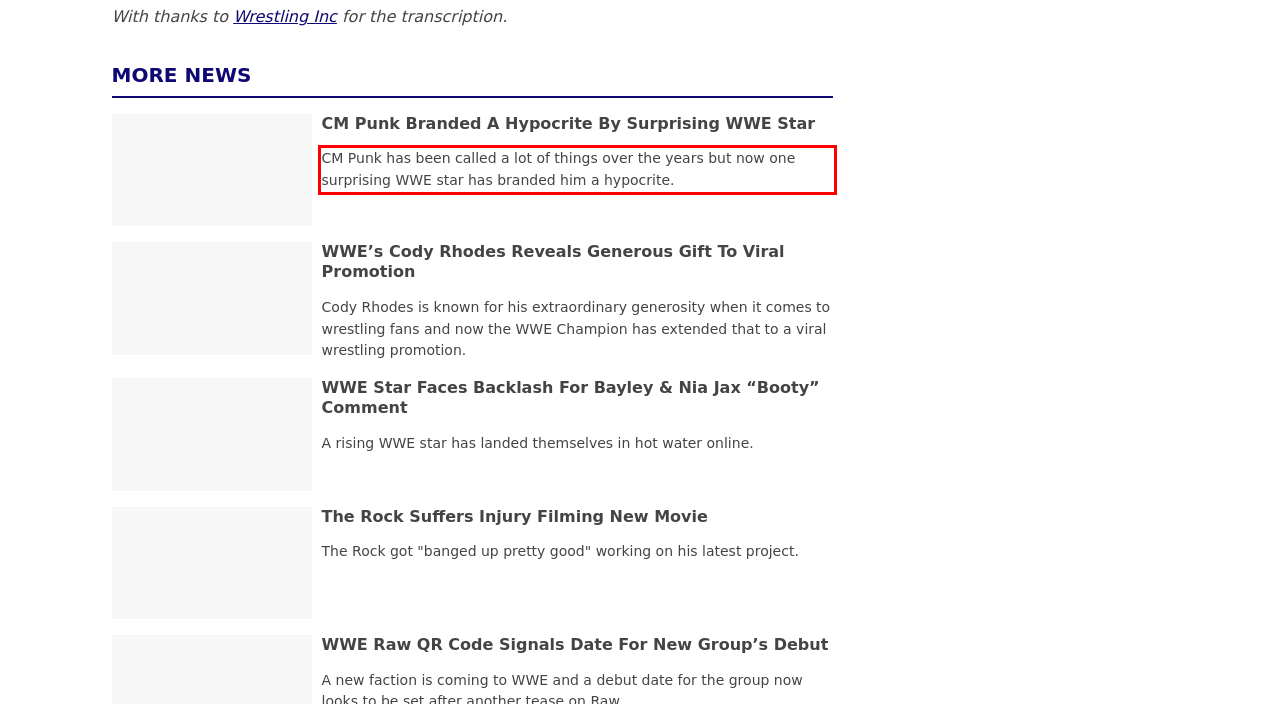Please examine the webpage screenshot containing a red bounding box and use OCR to recognize and output the text inside the red bounding box.

CM Punk has been called a lot of things over the years but now one surprising WWE star has branded him a hypocrite.